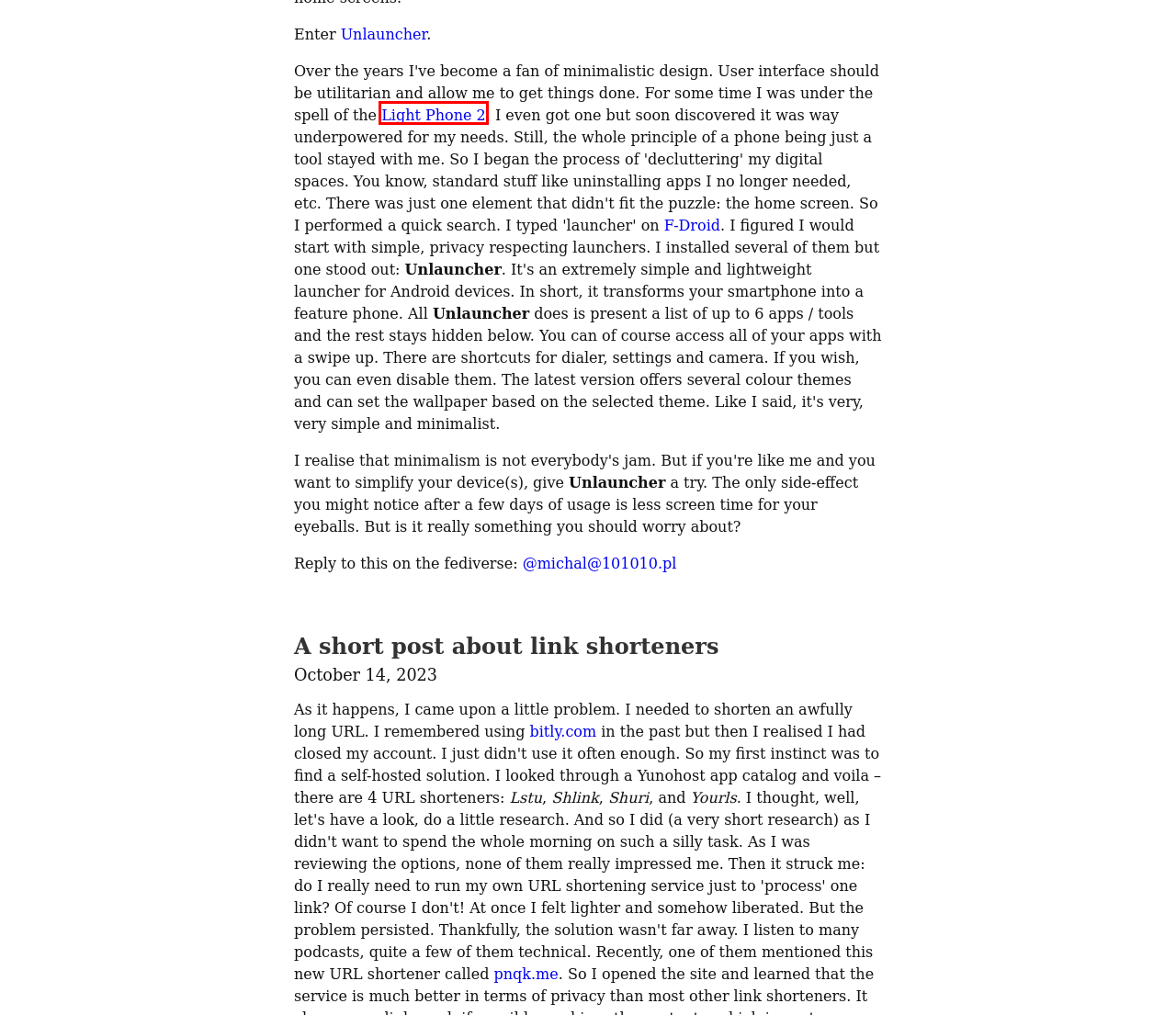Analyze the screenshot of a webpage with a red bounding box and select the webpage description that most accurately describes the new page resulting from clicking the element inside the red box. Here are the candidates:
A. GitHub - wallabag/wallabagger: Chrome / Firefox / Opera plugin for wallabag v2.
B. GitHub - jkuester/unlauncher: Android minimalistic launcher
C. Bitly Connections Platform | Short URLs, QR Codes, and More
D. FAQ - Delta Chat
E. Pnqk.me - Short URL Service
F. How to start a blog (sorta) — Privacy Matters
G. The Light Phone
H. A short post about link shorteners — Privacy Matters

G